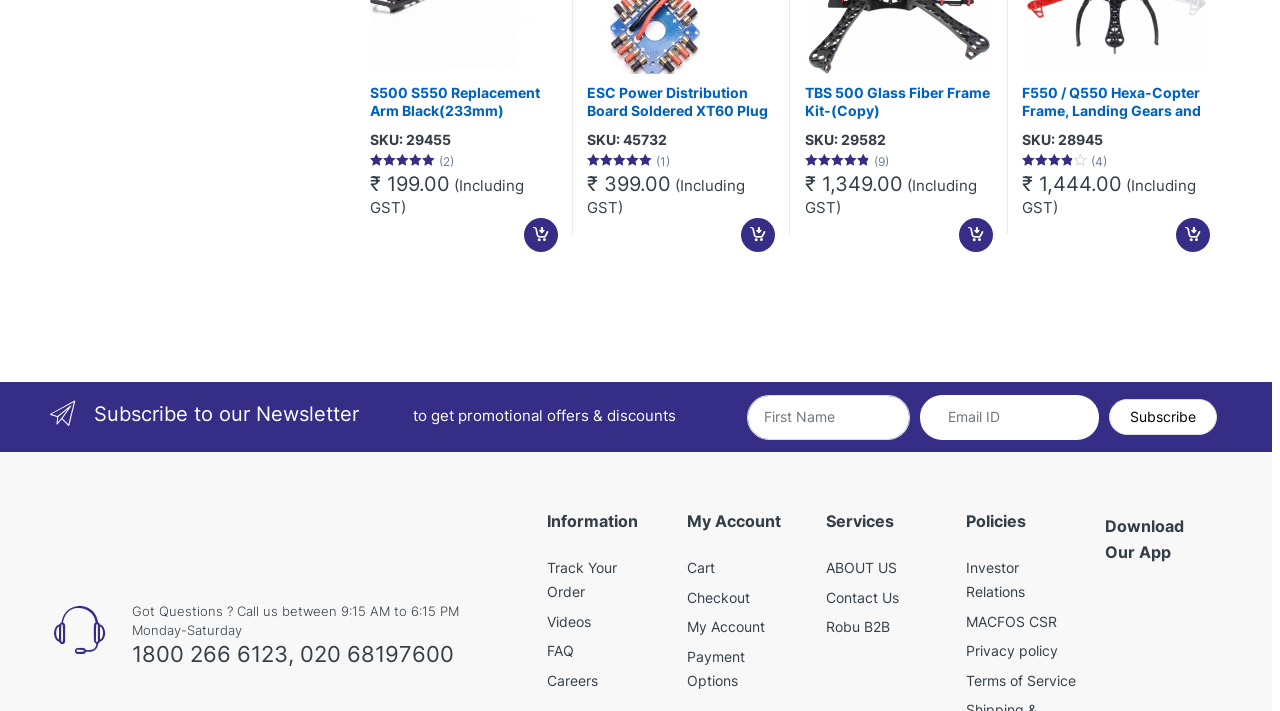Please identify the bounding box coordinates of the area that needs to be clicked to follow this instruction: "Download the Android app".

[0.864, 0.815, 0.951, 0.839]